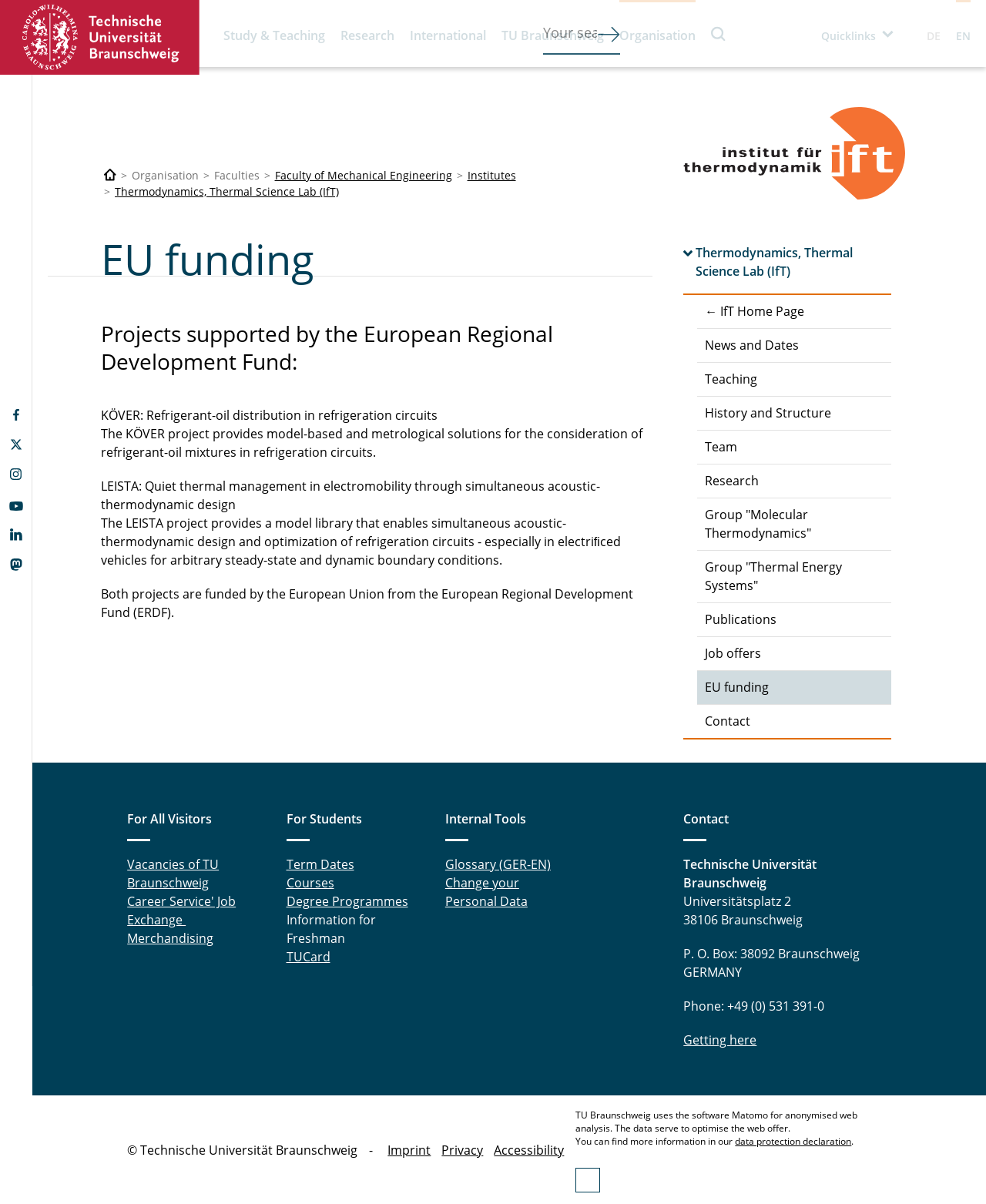Please give a succinct answer using a single word or phrase:
What is the address of the university?

Universitätsplatz 2, 38106 Braunschweig